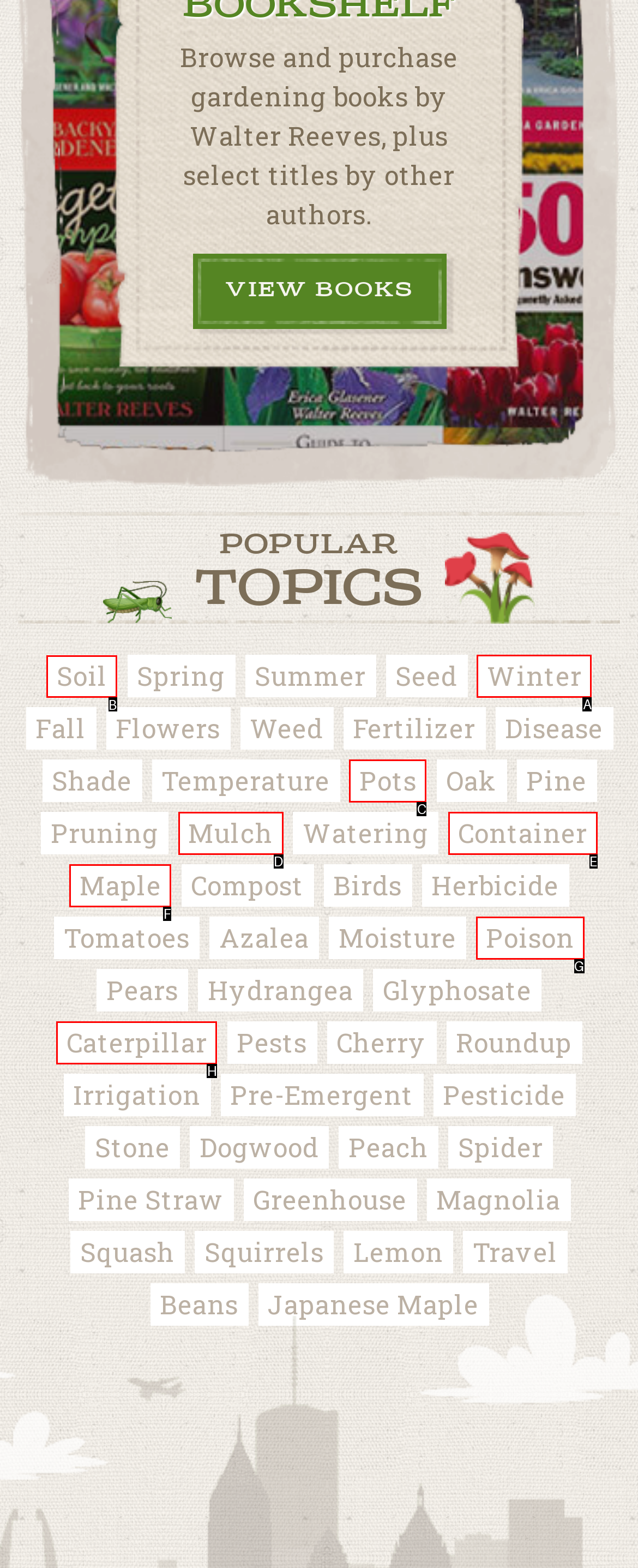Identify which HTML element should be clicked to fulfill this instruction: View popular topic about Soil Reply with the correct option's letter.

B